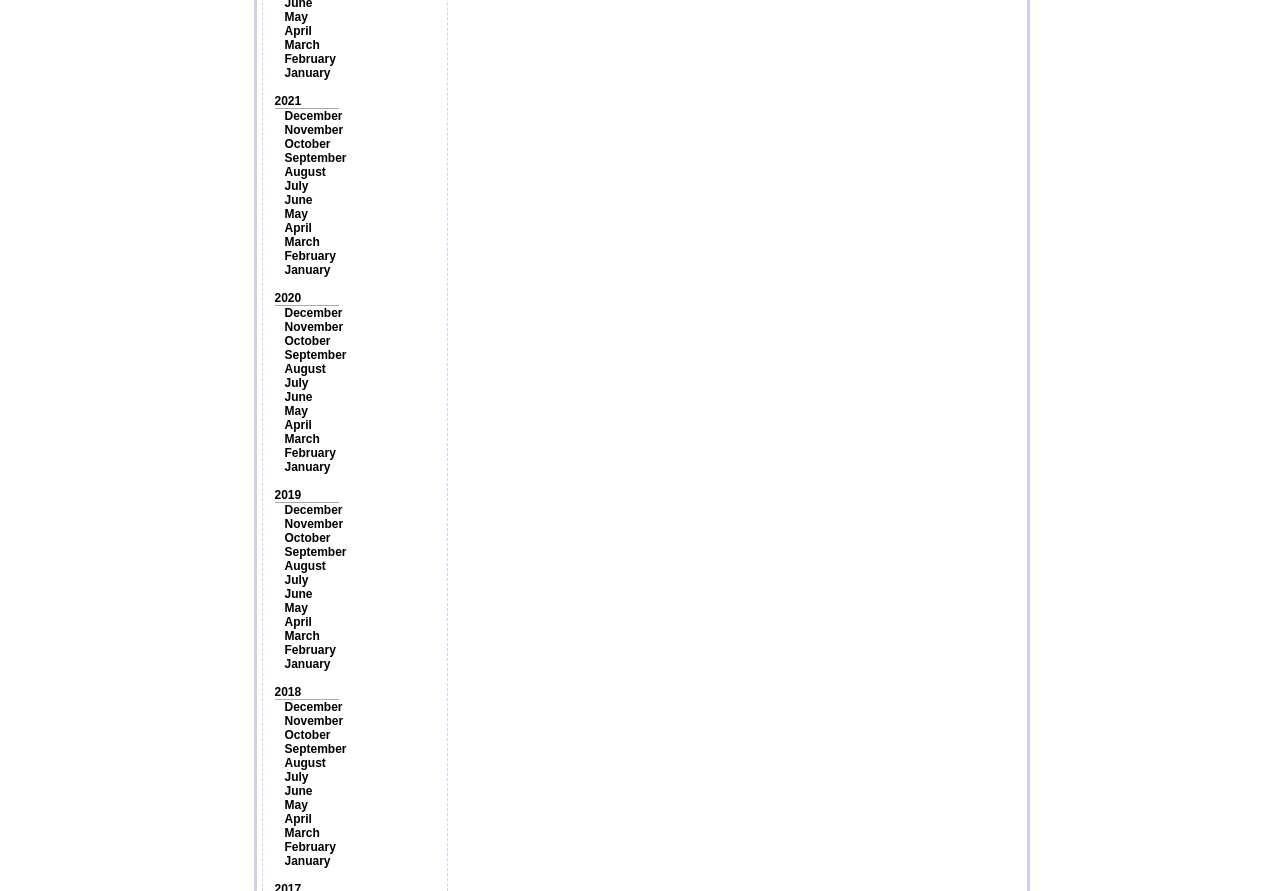Determine the bounding box coordinates for the UI element with the following description: "November". The coordinates should be four float numbers between 0 and 1, represented as [left, top, right, bottom].

[0.222, 0.801, 0.268, 0.817]